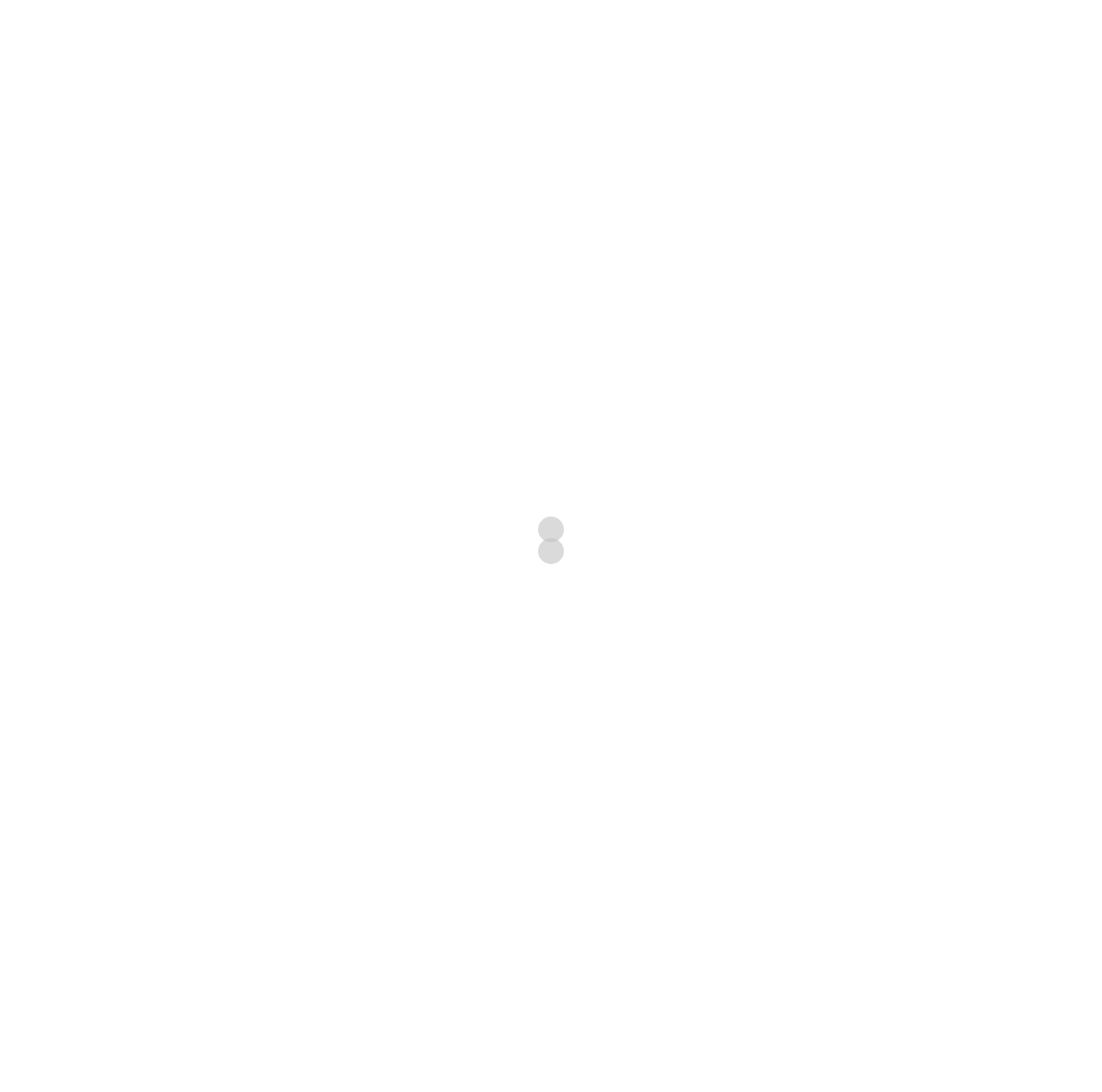Using floating point numbers between 0 and 1, provide the bounding box coordinates in the format (top-left x, top-left y, bottom-right x, bottom-right y). Locate the UI element described here: East Bay Apartment Advisor

[0.055, 0.048, 0.285, 0.071]